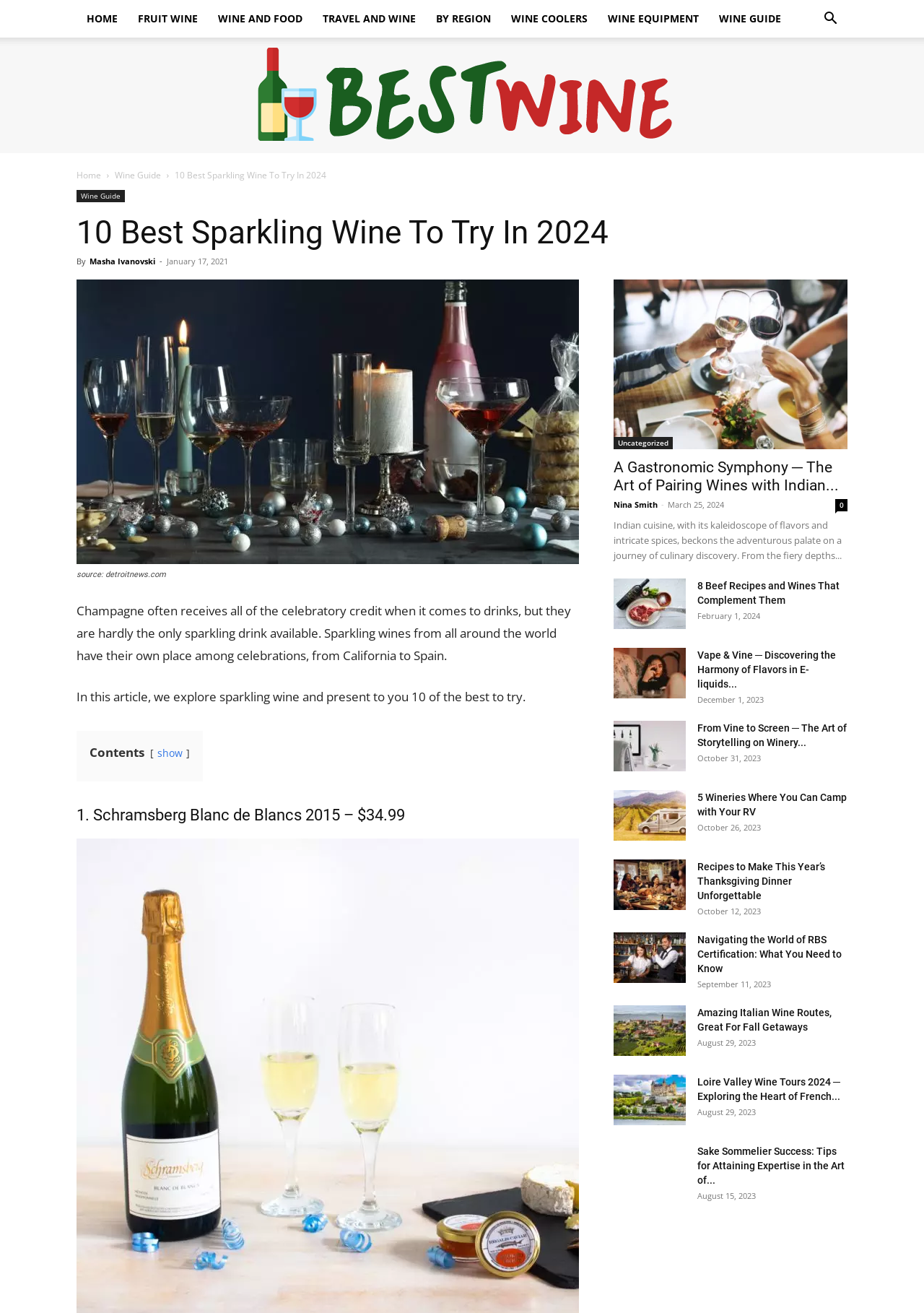Detail the various sections and features of the webpage.

This webpage is about wine, specifically sparkling wine. At the top, there are several links to different sections of the website, including "HOME", "FRUIT WINE", "WINE AND FOOD", and others. Next to these links, there is a search button. Below this, there is a logo and a navigation menu with links to "Home" and "Wine Guide".

The main content of the page is an article titled "10 Best Sparkling Wine To Try In 2024". The article is written by Masha Ivanovski and was published on January 17, 2021. The article starts with a brief introduction to sparkling wine, followed by a list of 10 recommended sparkling wines to try.

To the right of the article, there is a sidebar with several links to other articles on the website, including "A Gastronomic Symphony ─ The Art of Pairing Wines with Indian Cuisine", "8 Beef Recipes and Wines That Complement Them", and others. Each of these links has a corresponding image and a brief summary of the article.

Throughout the page, there are several images, including a large image at the top of the article and smaller images accompanying each of the recommended wines. There are also several headings and subheadings breaking up the content of the article.